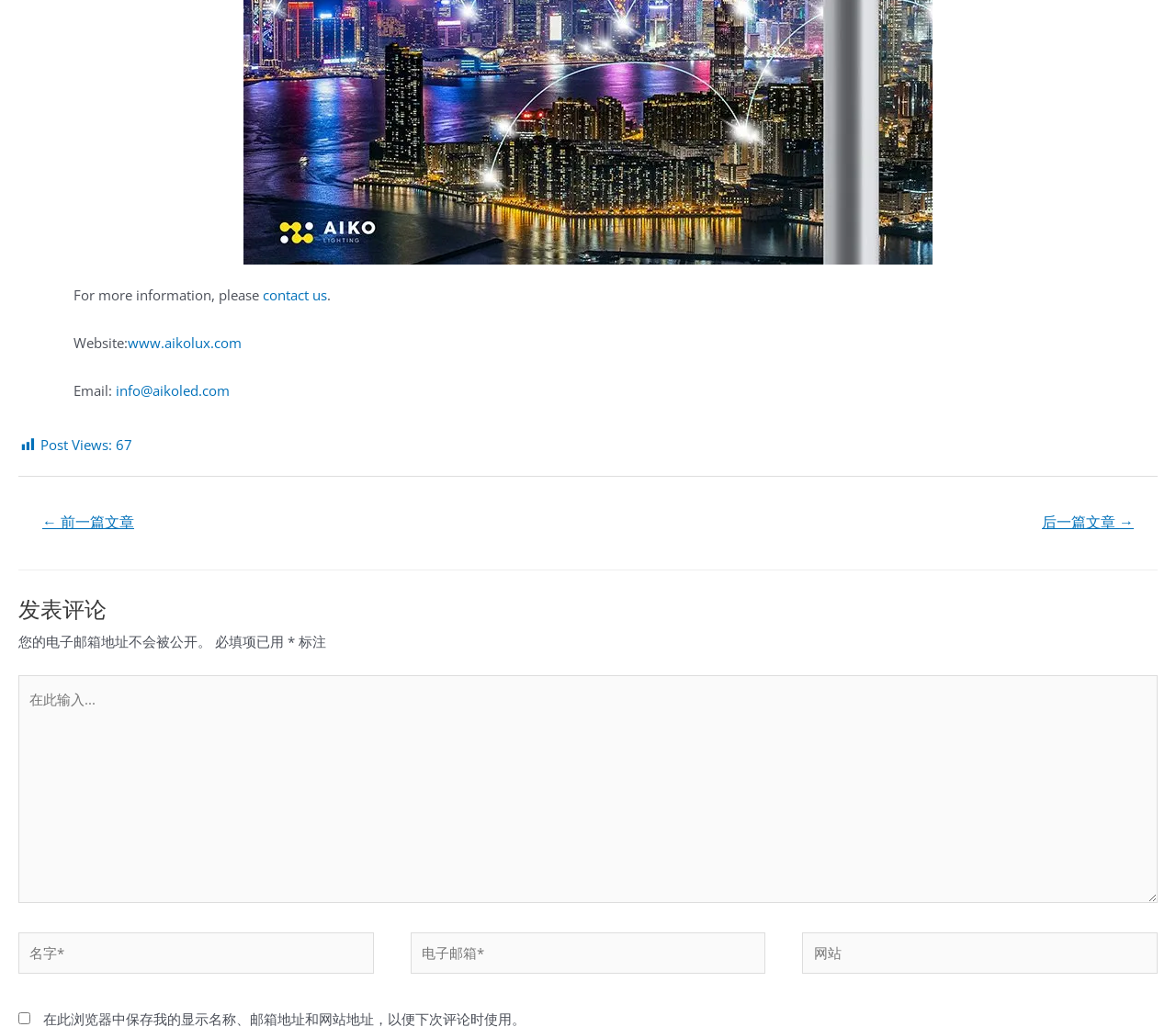From the webpage screenshot, predict the bounding box of the UI element that matches this description: "parent_node: 电子邮箱* name="email" placeholder="电子邮箱*"".

[0.349, 0.908, 0.651, 0.948]